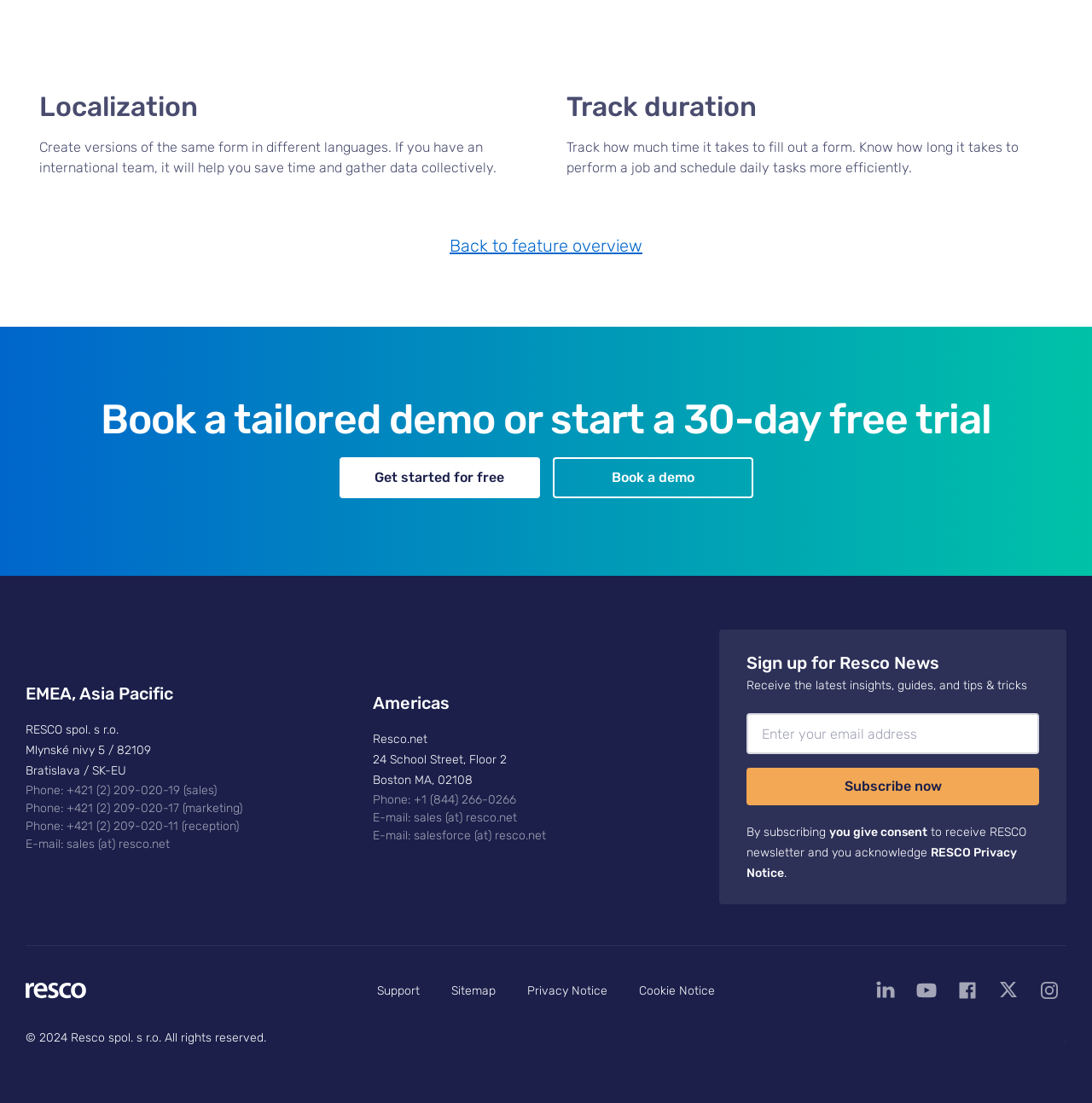Identify the bounding box coordinates of the section that should be clicked to achieve the task described: "Check the Linkedin page".

[0.795, 0.883, 0.827, 0.914]